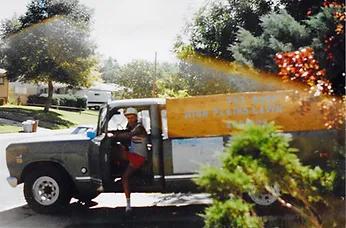Please provide a one-word or short phrase answer to the question:
Who founded the lawn maintenance company?

Patrick Lynch